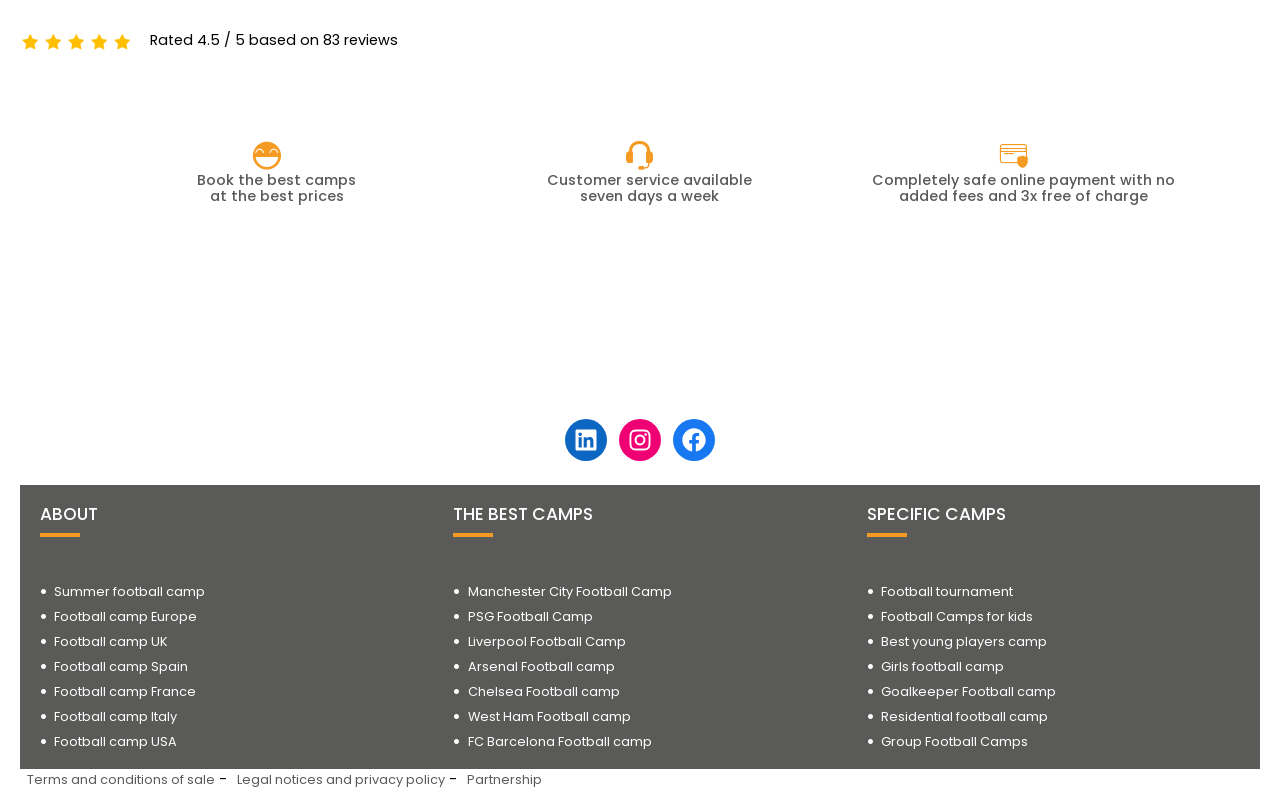What social media platforms are available?
Carefully examine the image and provide a detailed answer to the question.

By examining the link elements at [0.441, 0.531, 0.474, 0.584], [0.484, 0.531, 0.516, 0.584], and [0.526, 0.531, 0.559, 0.584], I can see that the social media platforms available are LinkedIn, Instagram, and Facebook.